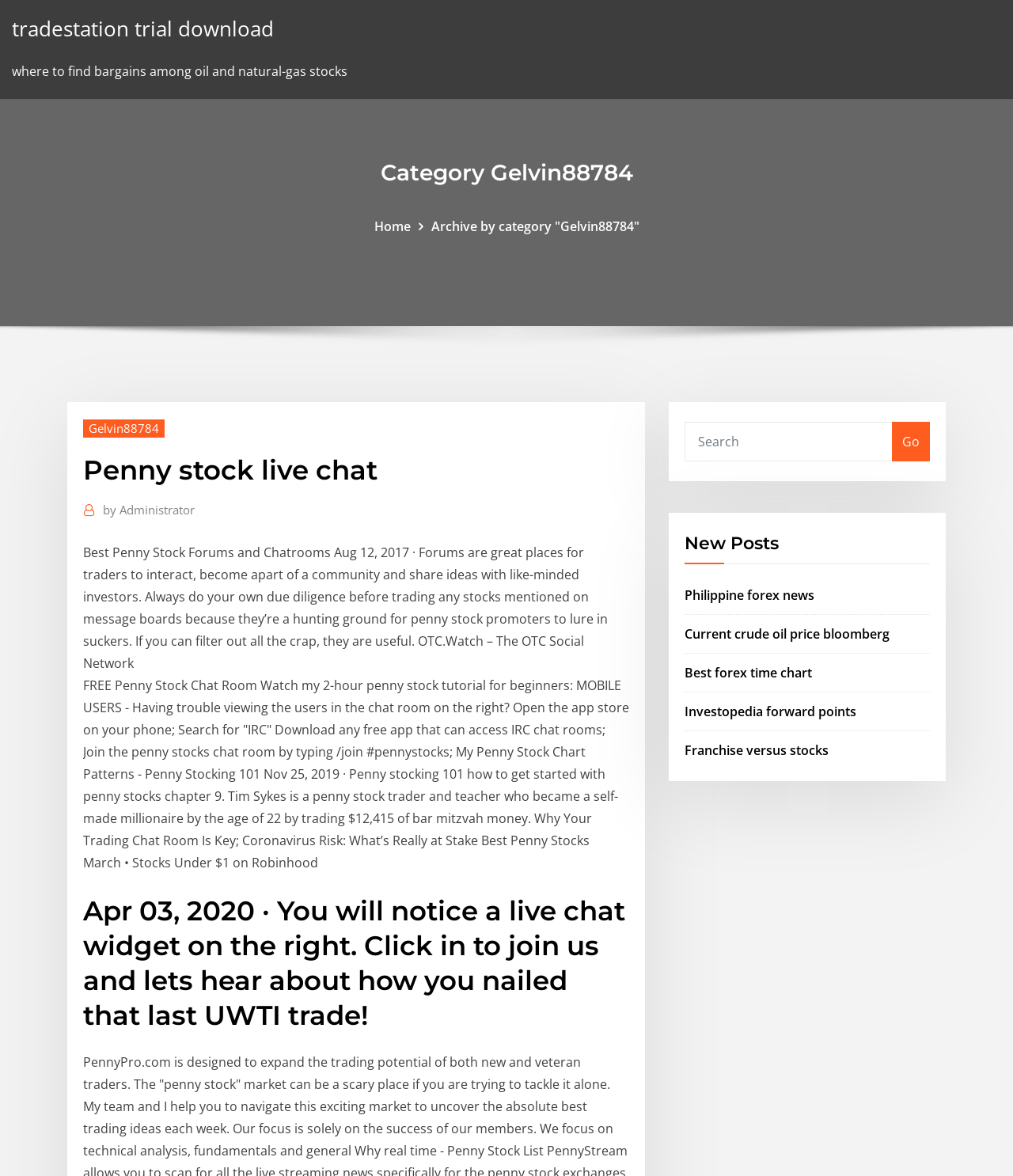Indicate the bounding box coordinates of the clickable region to achieve the following instruction: "read about best penny stock forums."

[0.082, 0.462, 0.6, 0.571]